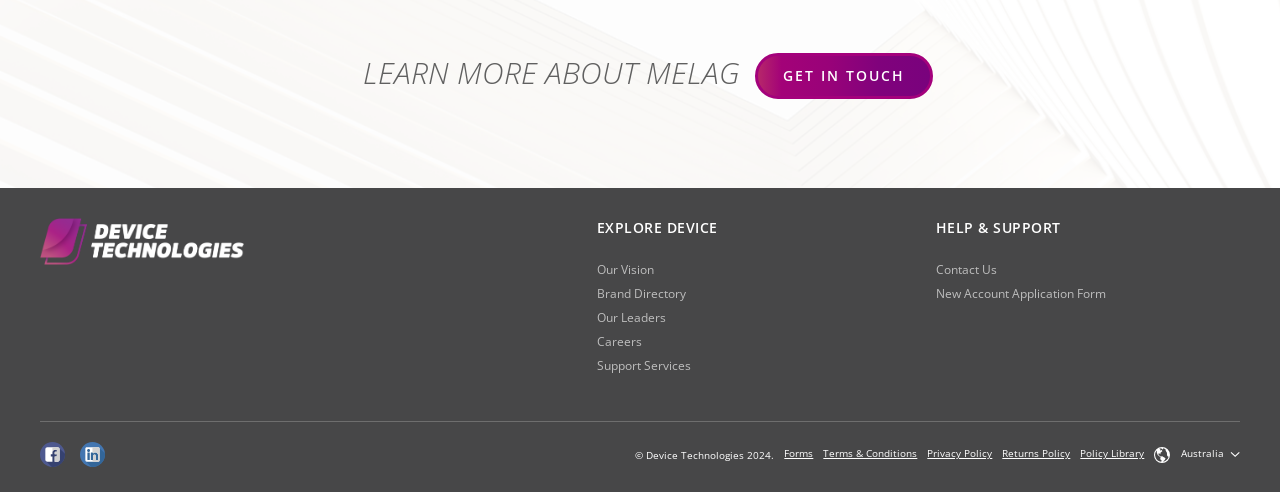Using the information in the image, give a detailed answer to the following question: What are the main categories on the webpage?

The main categories on the webpage can be identified from the headings 'EXPLORE DEVICE' and 'HELP & SUPPORT', which are placed prominently on the webpage and seem to be the main sections of the website.